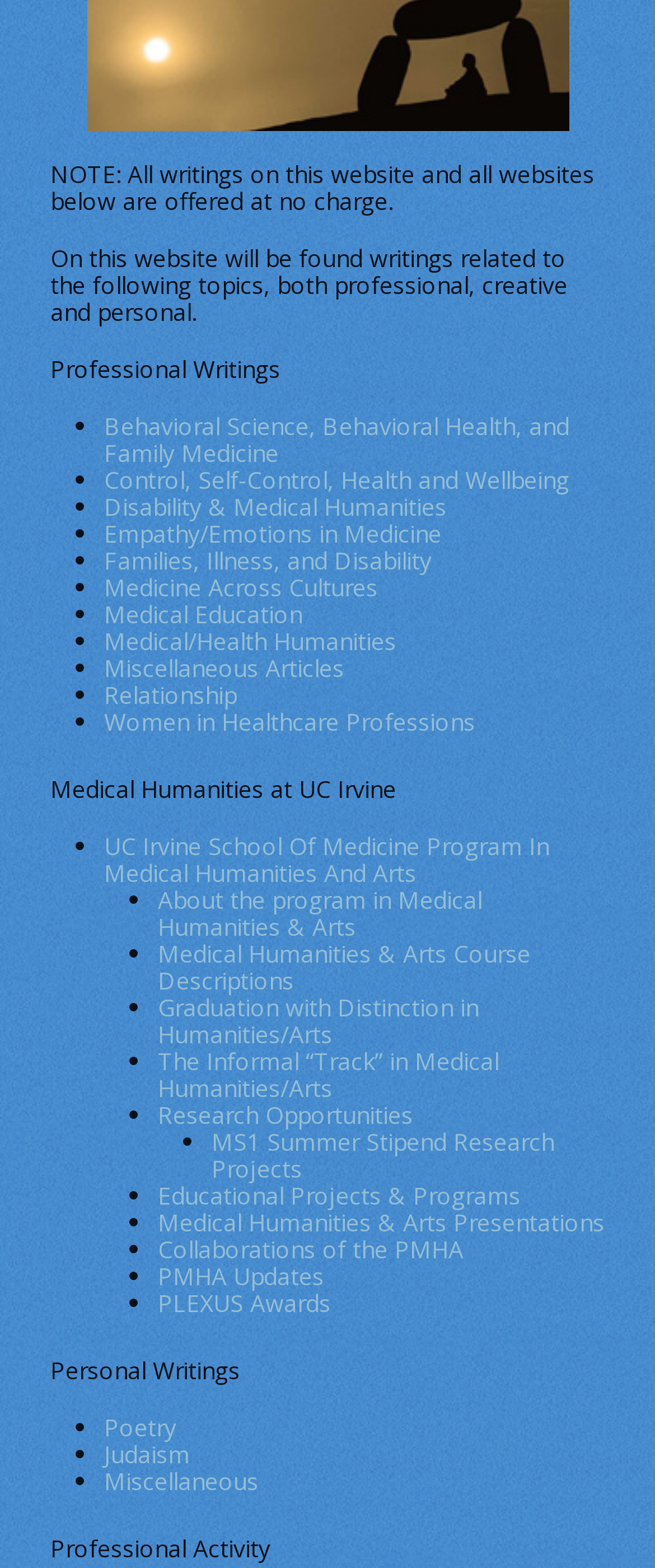Please find the bounding box coordinates for the clickable element needed to perform this instruction: "Read about 'Ausubel, Bobbi, 1936-'".

None